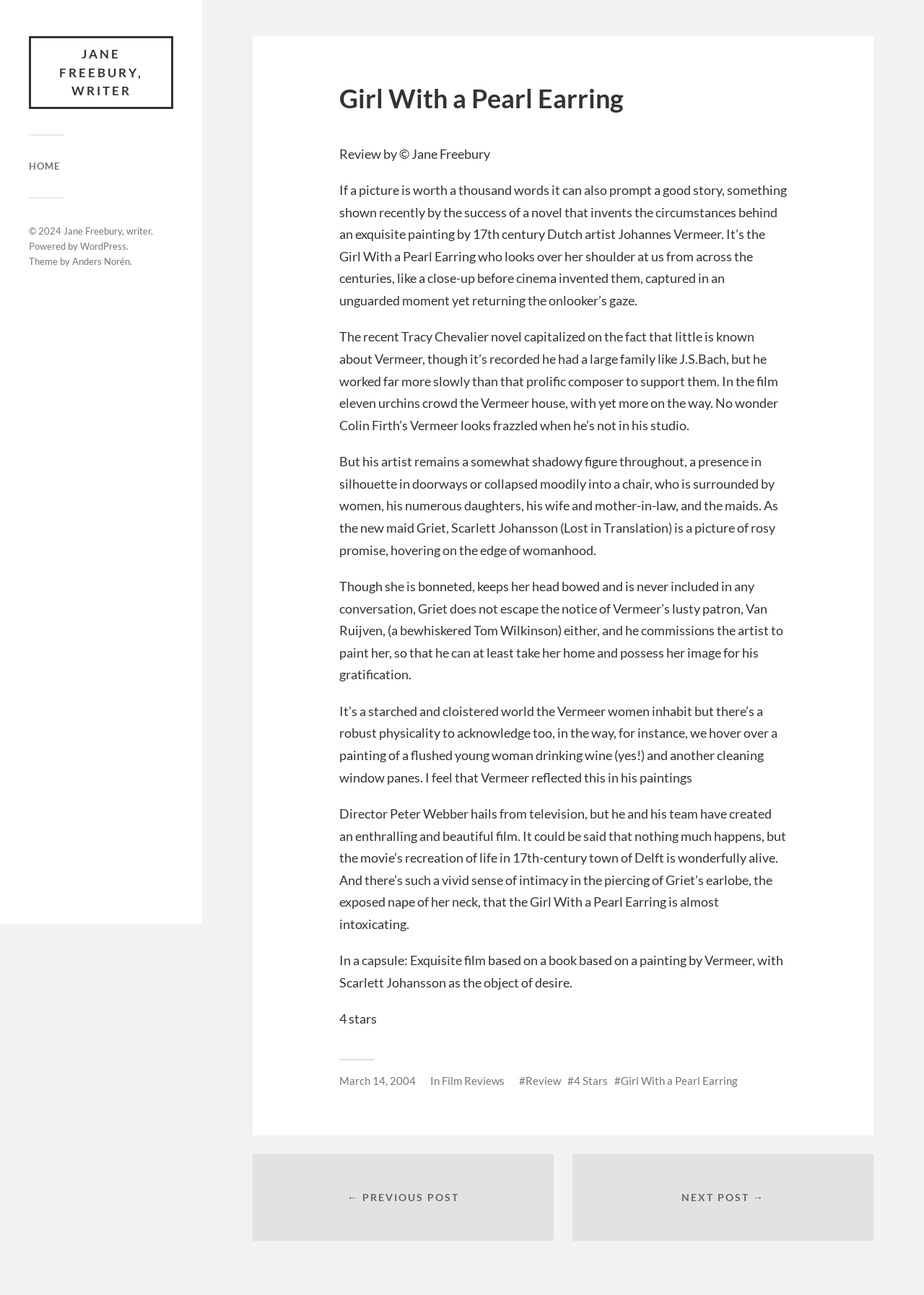Could you identify the text that serves as the heading for this webpage?

Girl With a Pearl Earring